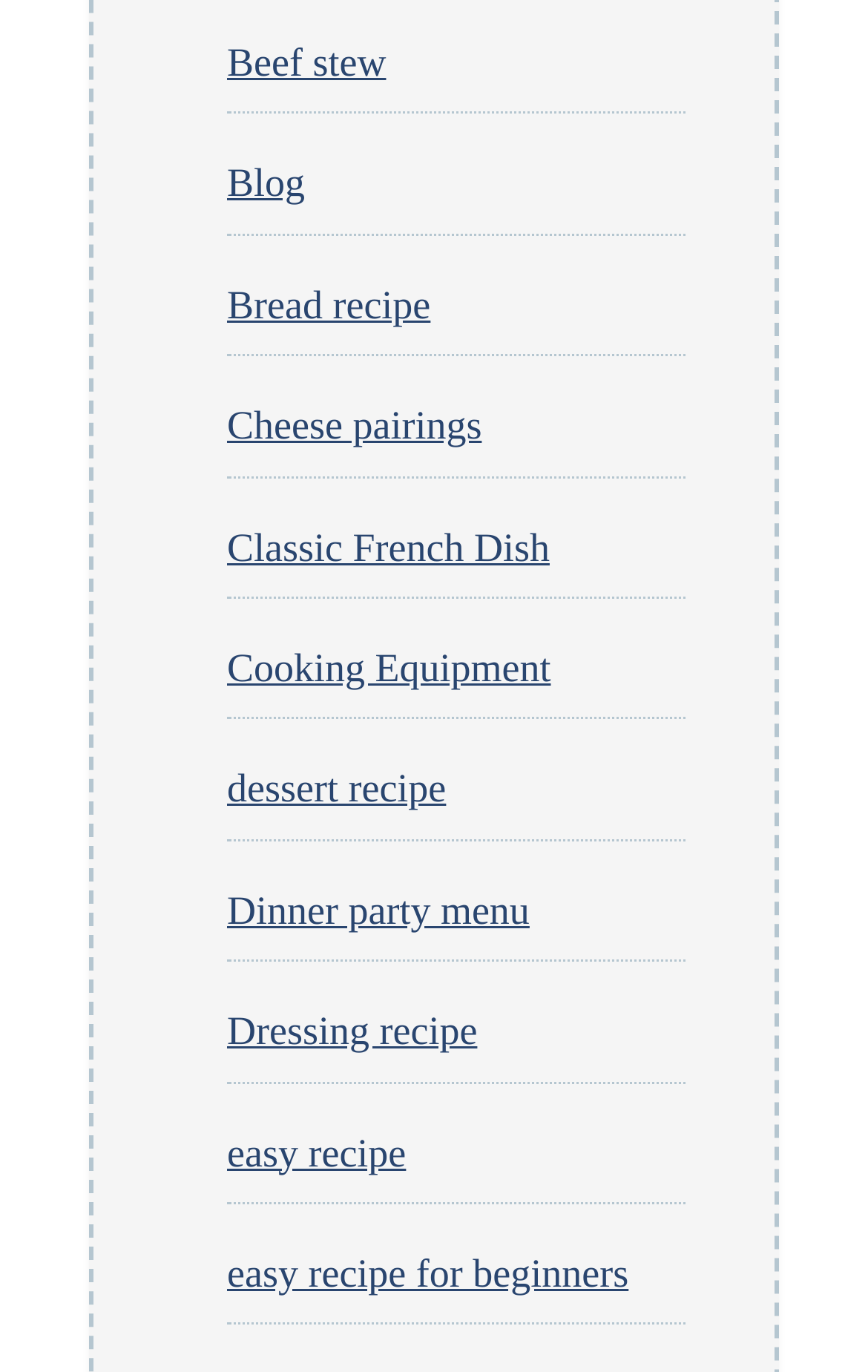Please locate the bounding box coordinates of the element that should be clicked to achieve the given instruction: "visit the Blog".

[0.262, 0.117, 0.351, 0.15]